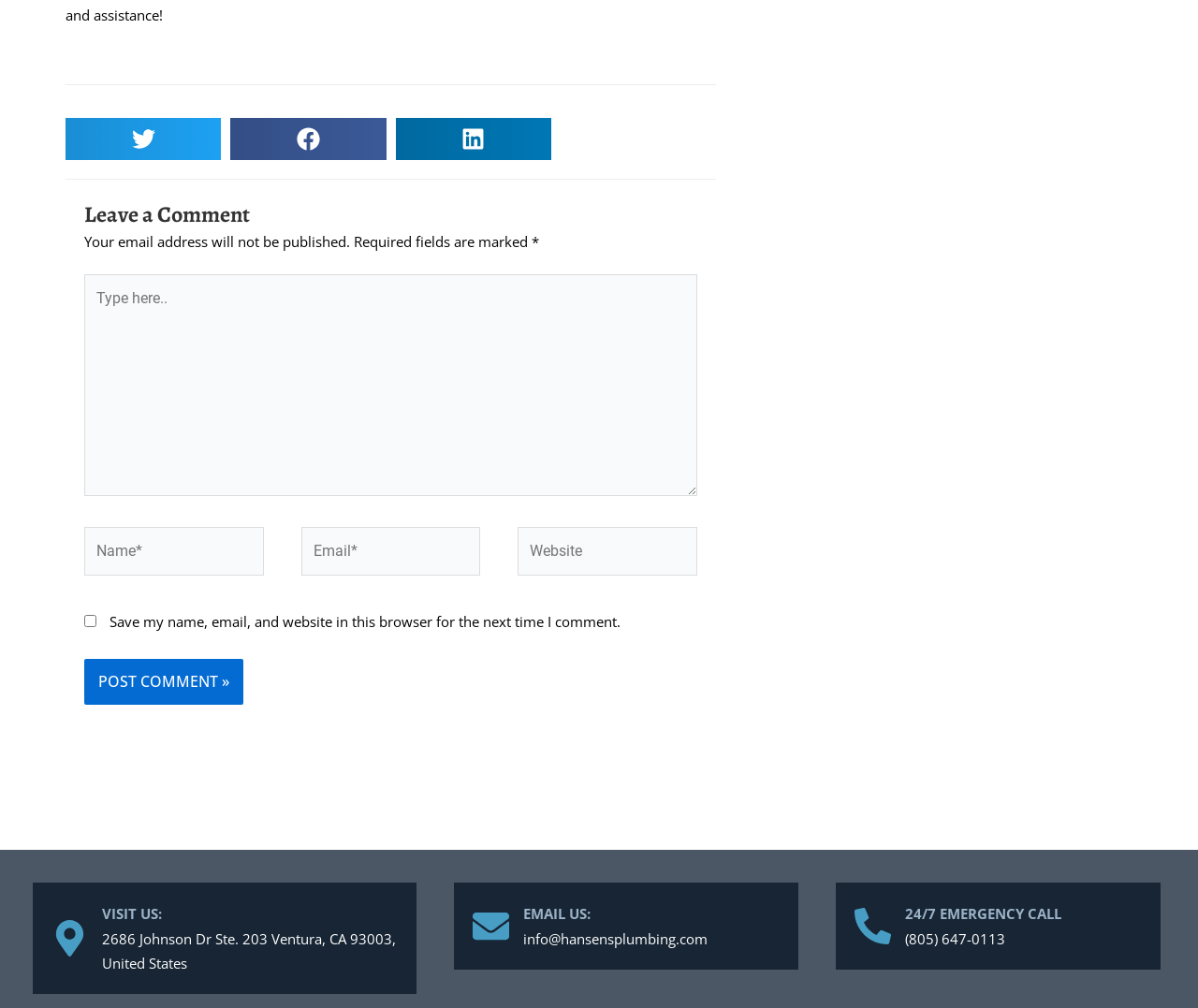Please identify the bounding box coordinates of the clickable region that I should interact with to perform the following instruction: "Learn more about joining Ambulance Wish Western Australia". The coordinates should be expressed as four float numbers between 0 and 1, i.e., [left, top, right, bottom].

None